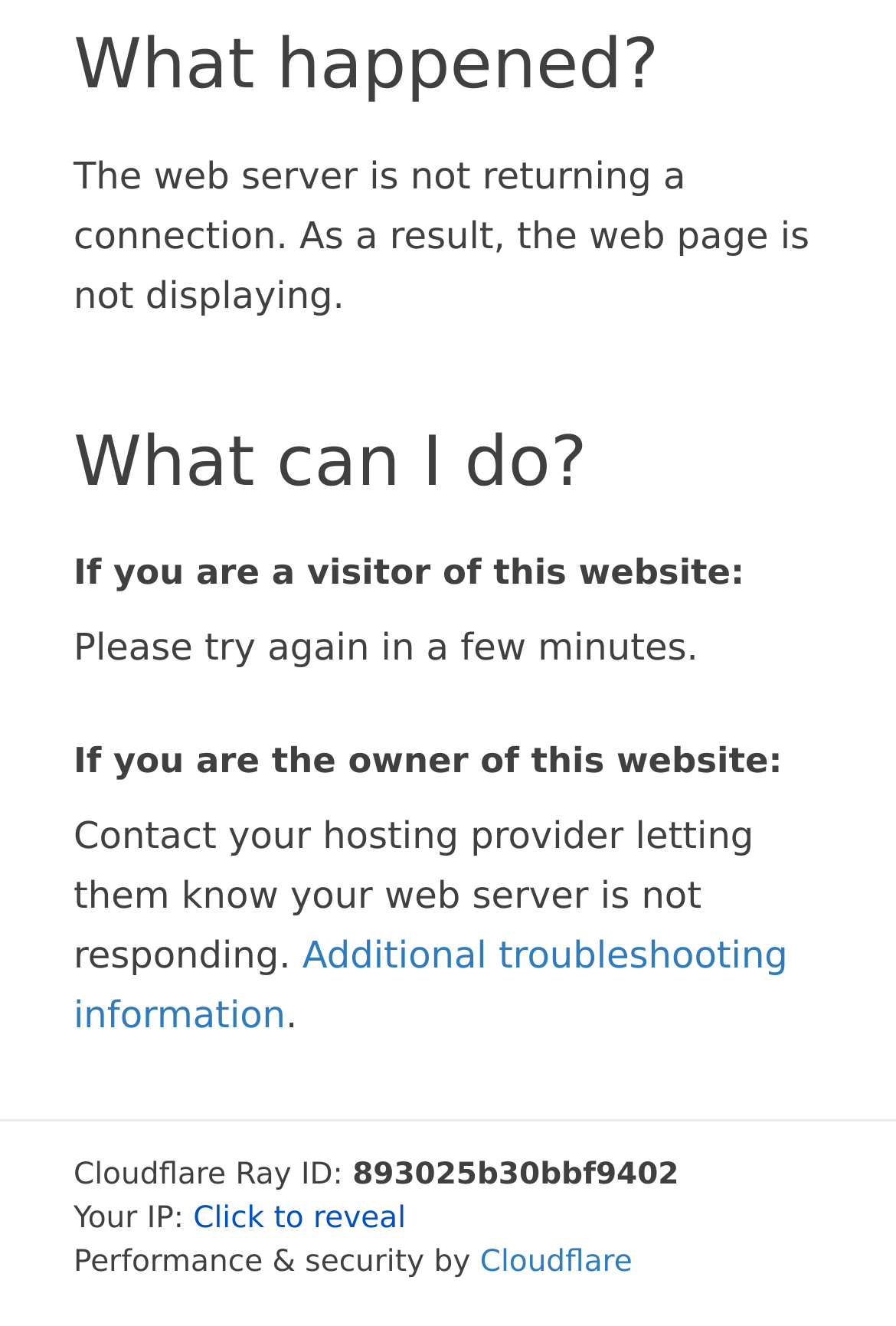Refer to the screenshot and answer the following question in detail:
What is the ID of the Cloudflare Ray?

The ID of the Cloudflare Ray is 893025b30bbf9402, which is displayed in the StaticText element with the text '893025b30bbf9402' next to the text 'Cloudflare Ray ID:'